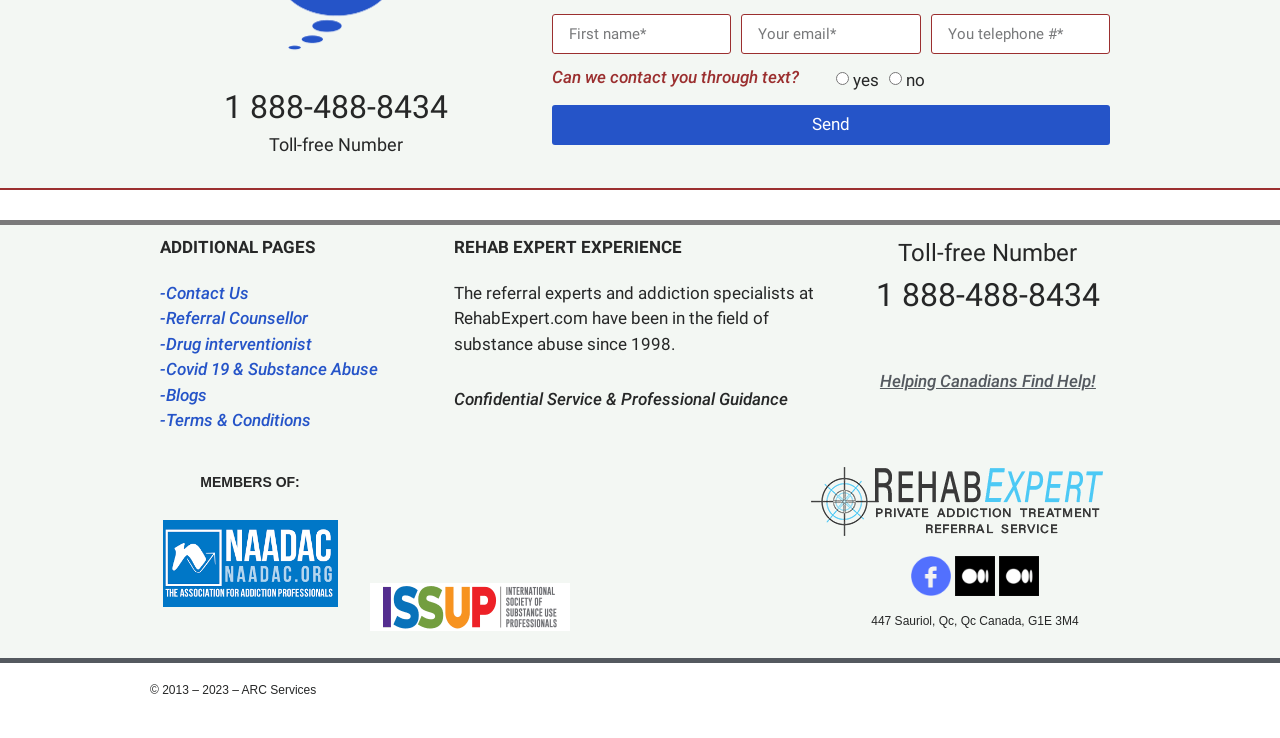Find the bounding box coordinates for the area that must be clicked to perform this action: "Download the PDF brochure".

None